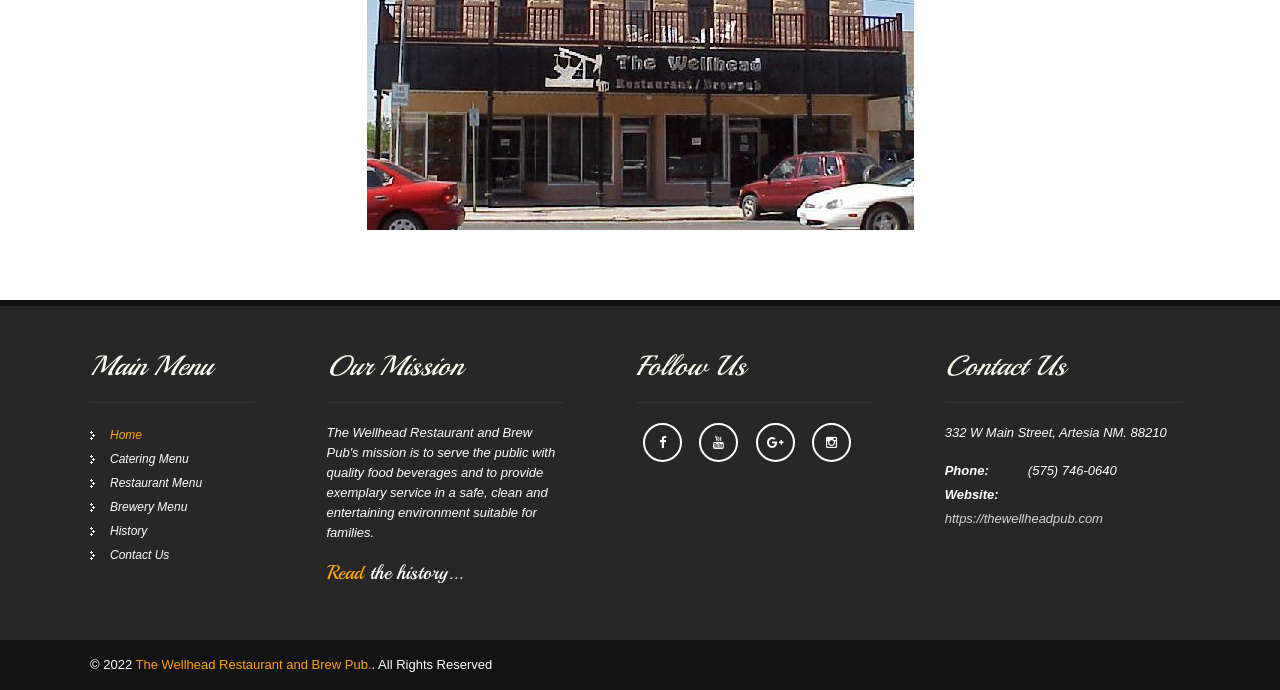Calculate the bounding box coordinates for the UI element based on the following description: "Catering Menu". Ensure the coordinates are four float numbers between 0 and 1, i.e., [left, top, right, bottom].

[0.07, 0.655, 0.147, 0.676]